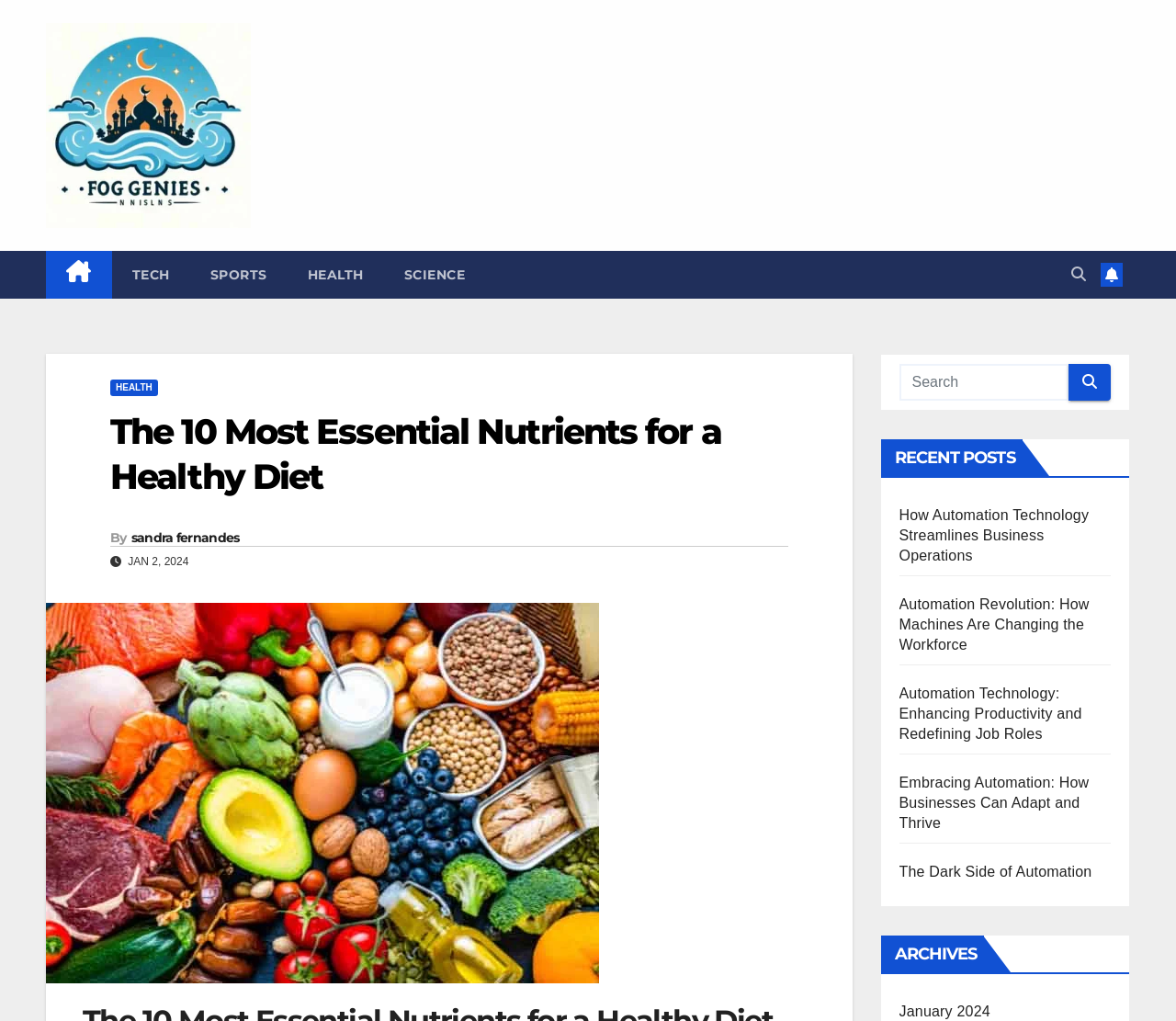How many categories are in the top navigation menu?
Please provide a single word or phrase answer based on the image.

5